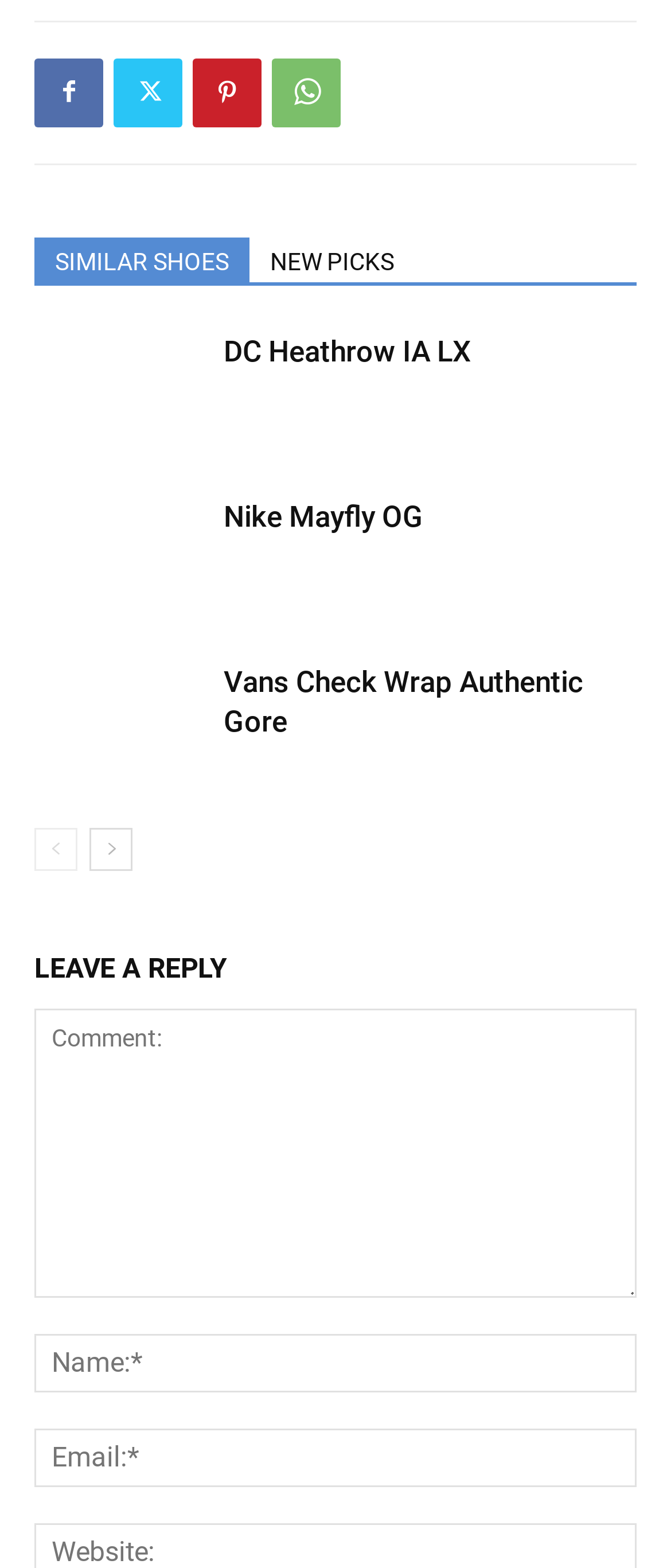Indicate the bounding box coordinates of the element that must be clicked to execute the instruction: "Visit Oliver Cronk's Blog homepage". The coordinates should be given as four float numbers between 0 and 1, i.e., [left, top, right, bottom].

None